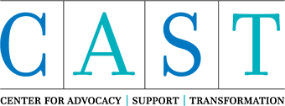Look at the image and give a detailed response to the following question: What is the organization's commitment to?

The logo embodies the organization's commitment to helping individuals achieve self-sufficiency and transformative change, effectively capturing the essence of its vision for a thriving community.